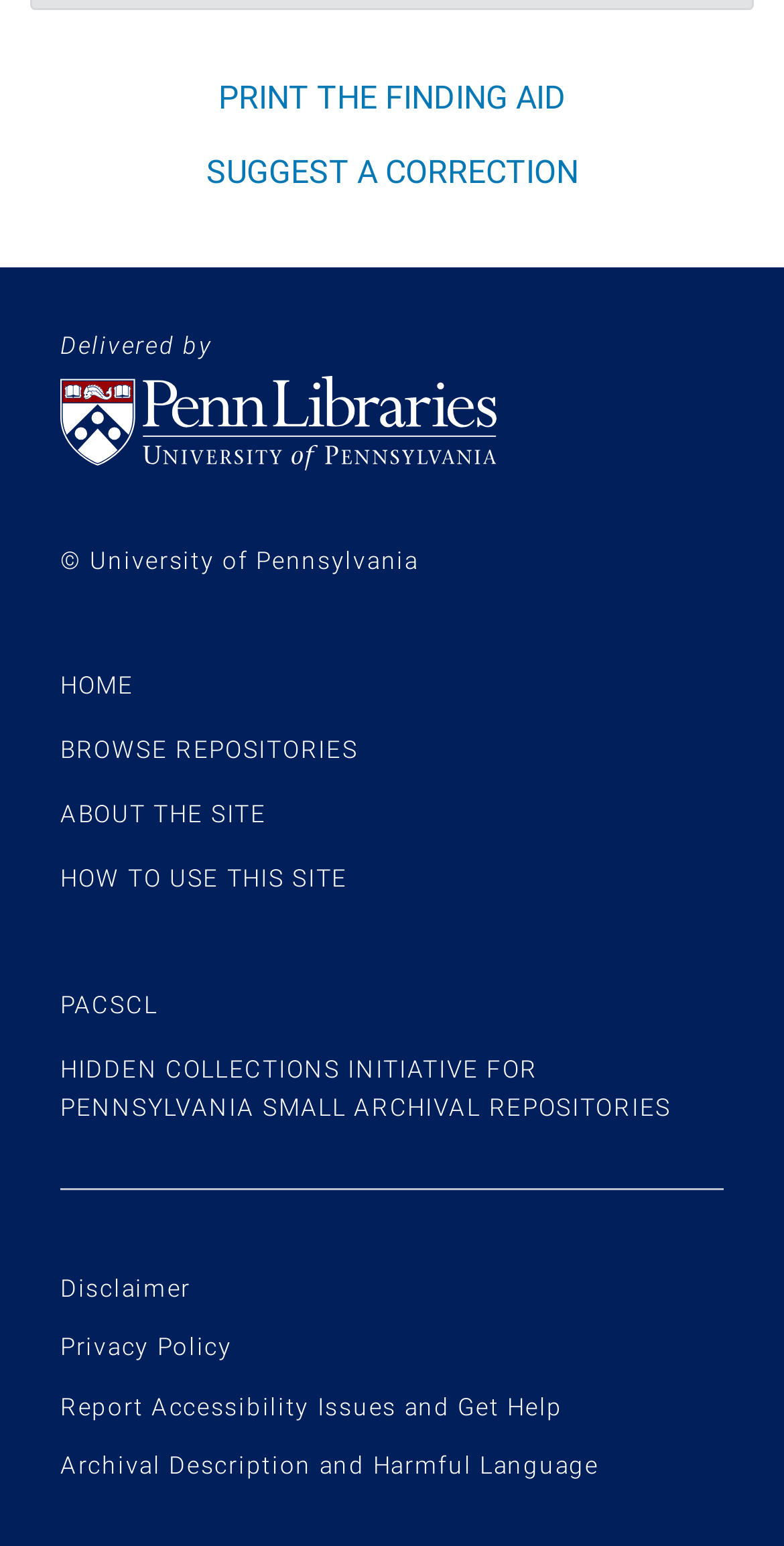Can you pinpoint the bounding box coordinates for the clickable element required for this instruction: "Suggest a correction"? The coordinates should be four float numbers between 0 and 1, i.e., [left, top, right, bottom].

[0.263, 0.098, 0.737, 0.123]